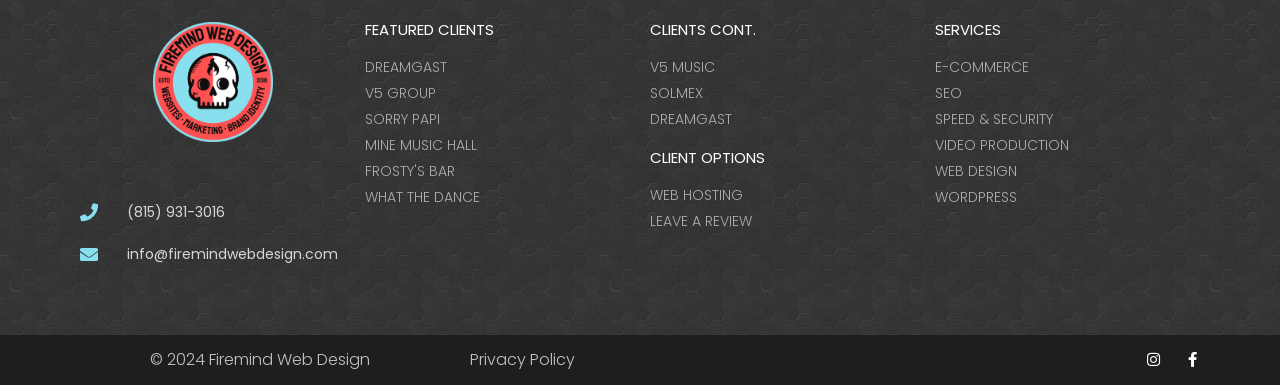Can you pinpoint the bounding box coordinates for the clickable element required for this instruction: "Learn about web design services"? The coordinates should be four float numbers between 0 and 1, i.e., [left, top, right, bottom].

[0.73, 0.417, 0.938, 0.472]